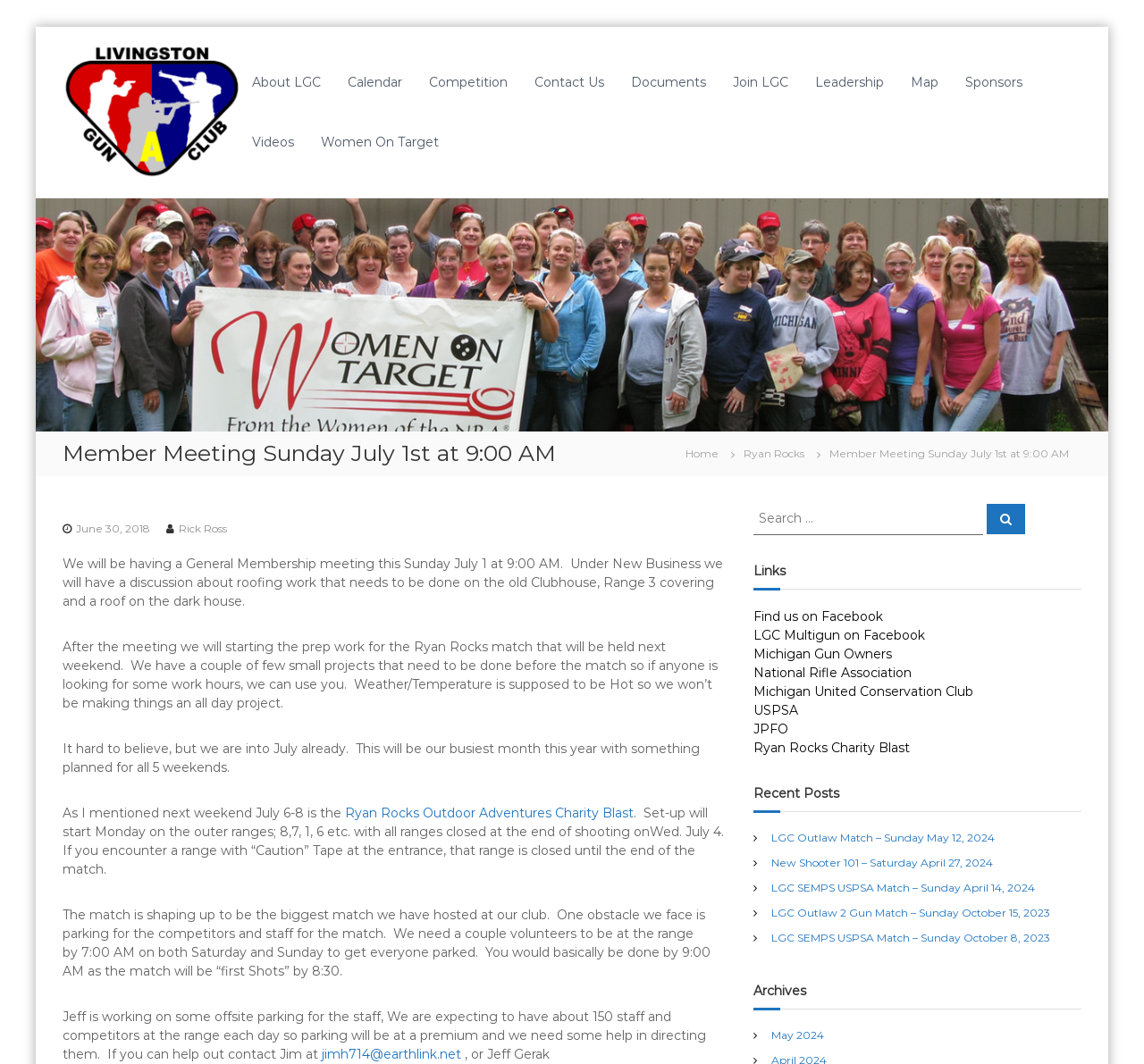What is the date of the Member Meeting?
Based on the image, provide a one-word or brief-phrase response.

Sunday July 1st